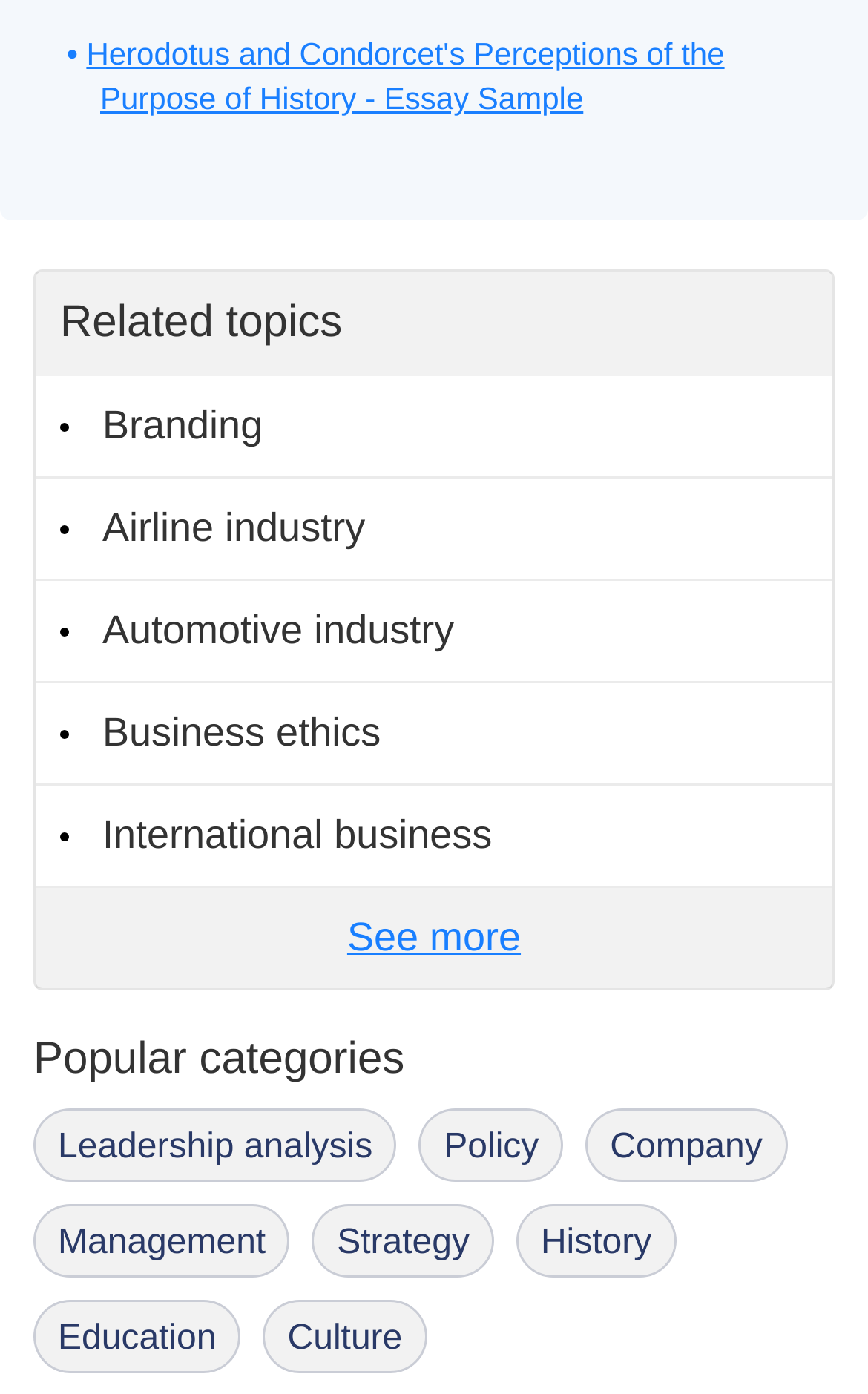How many related topics are listed?
Craft a detailed and extensive response to the question.

The related topics are listed below the essay sample link, and there are 6 links: 'Branding', 'Airline industry', 'Automotive industry', 'Business ethics', 'International business', and a 'See more' button.